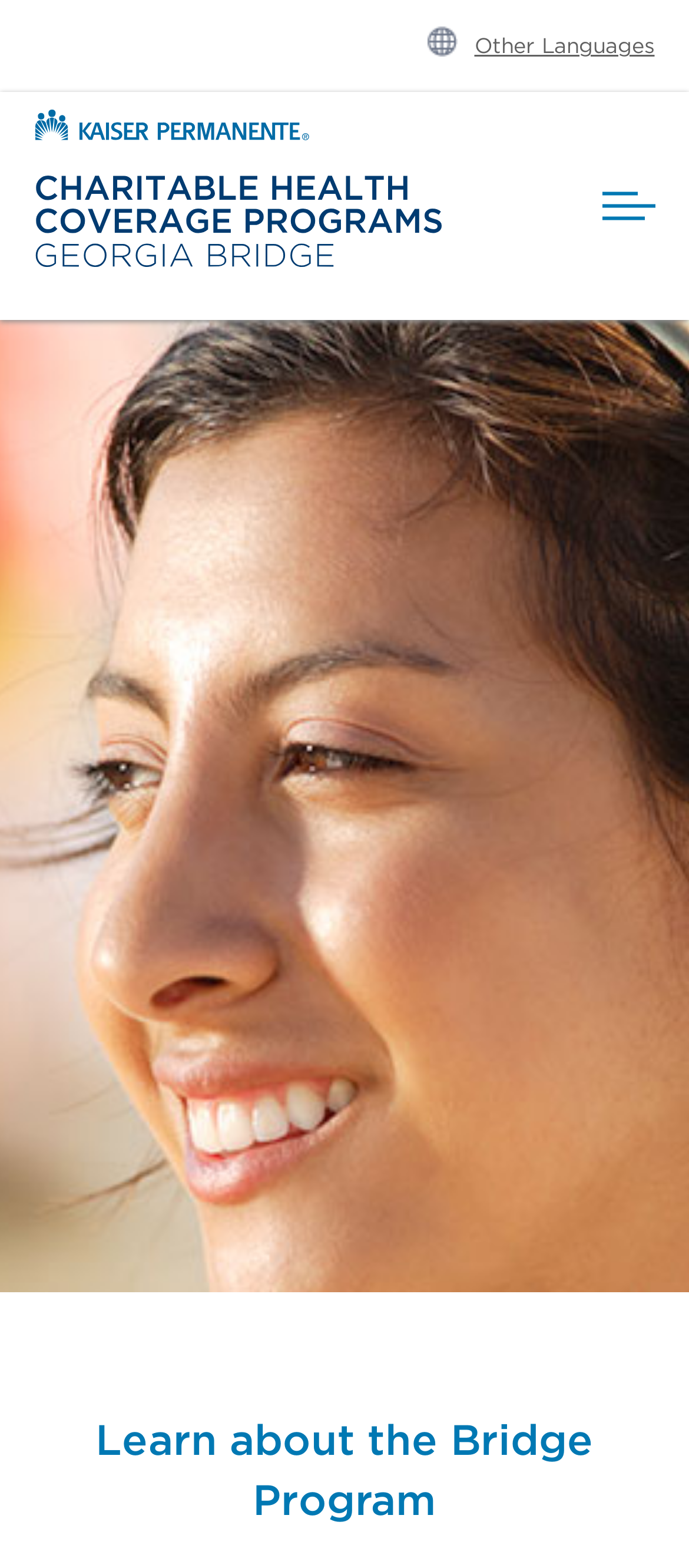Identify and extract the main heading of the webpage.

Learn about the Bridge Program